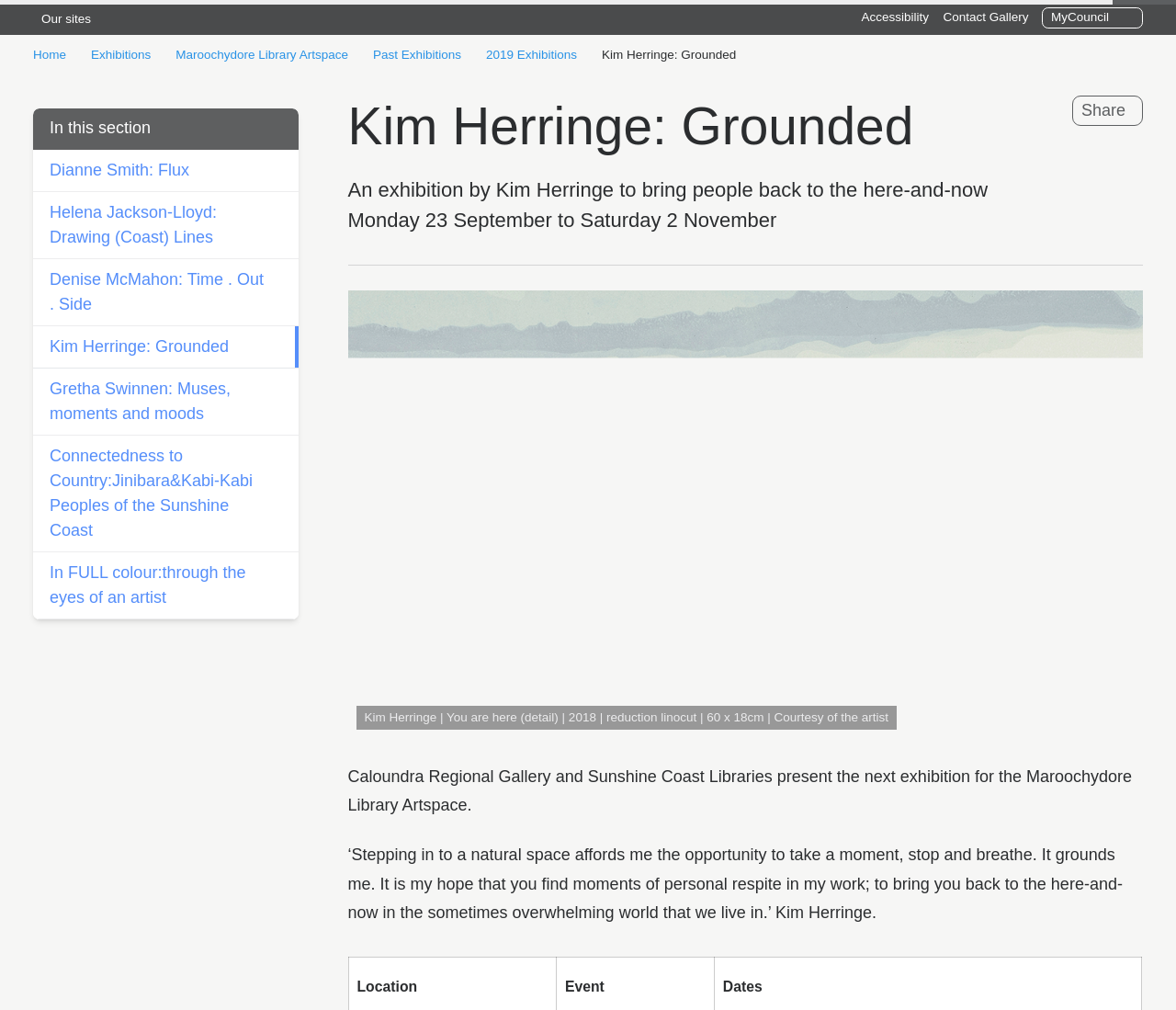Provide the bounding box coordinates for the specified HTML element described in this description: "2019 Exhibitions". The coordinates should be four float numbers ranging from 0 to 1, in the format [left, top, right, bottom].

[0.413, 0.047, 0.491, 0.062]